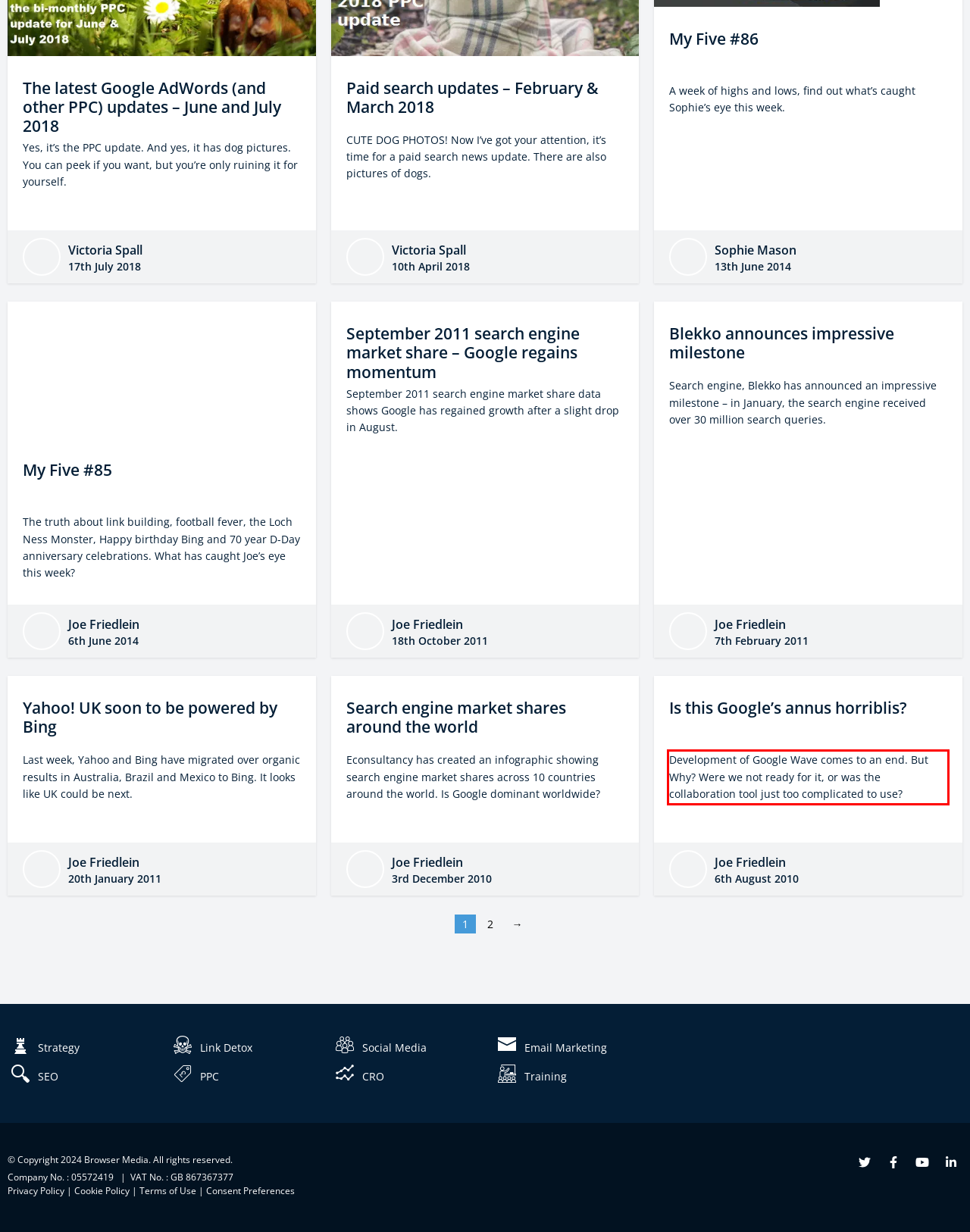Using the provided screenshot of a webpage, recognize and generate the text found within the red rectangle bounding box.

Development of Google Wave comes to an end. But Why? Were we not ready for it, or was the collaboration tool just too complicated to use?